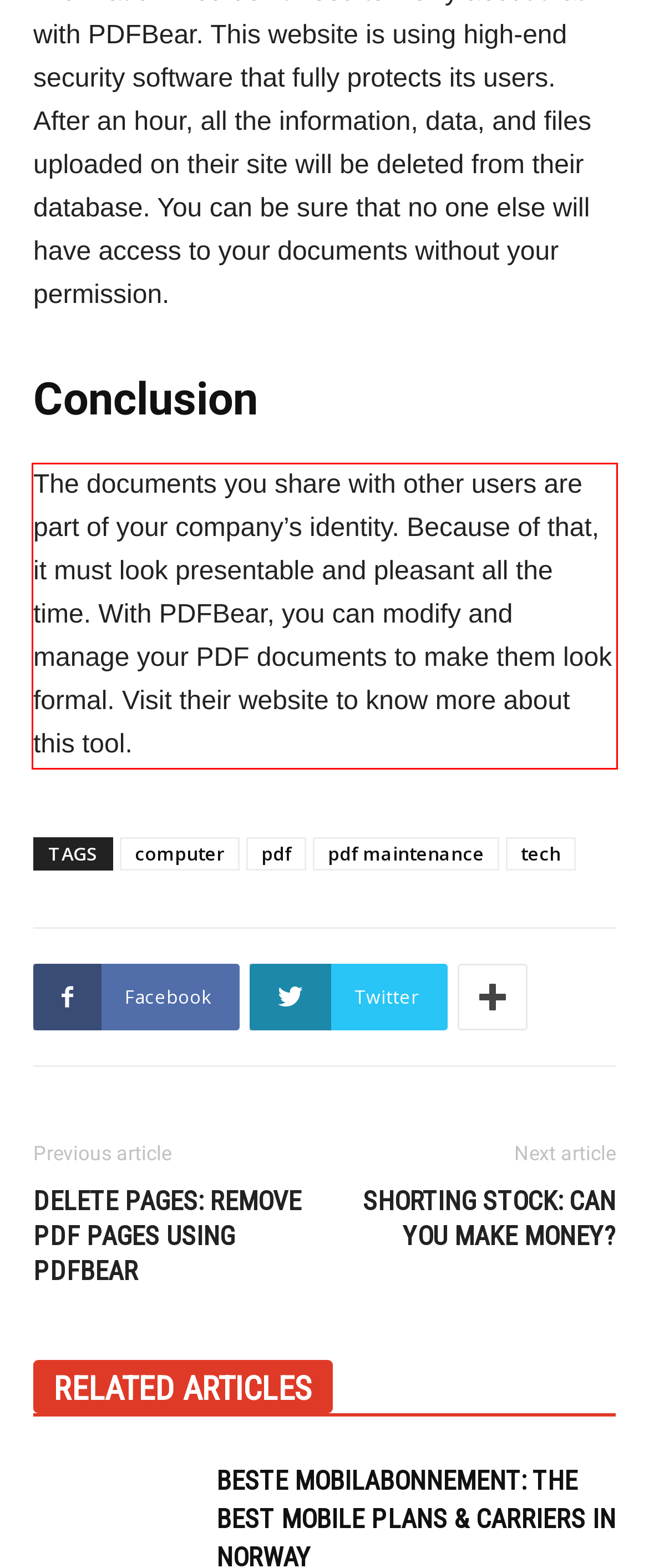Observe the screenshot of the webpage, locate the red bounding box, and extract the text content within it.

The documents you share with other users are part of your company’s identity. Because of that, it must look presentable and pleasant all the time. With PDFBear, you can modify and manage your PDF documents to make them look formal. Visit their website to know more about this tool.